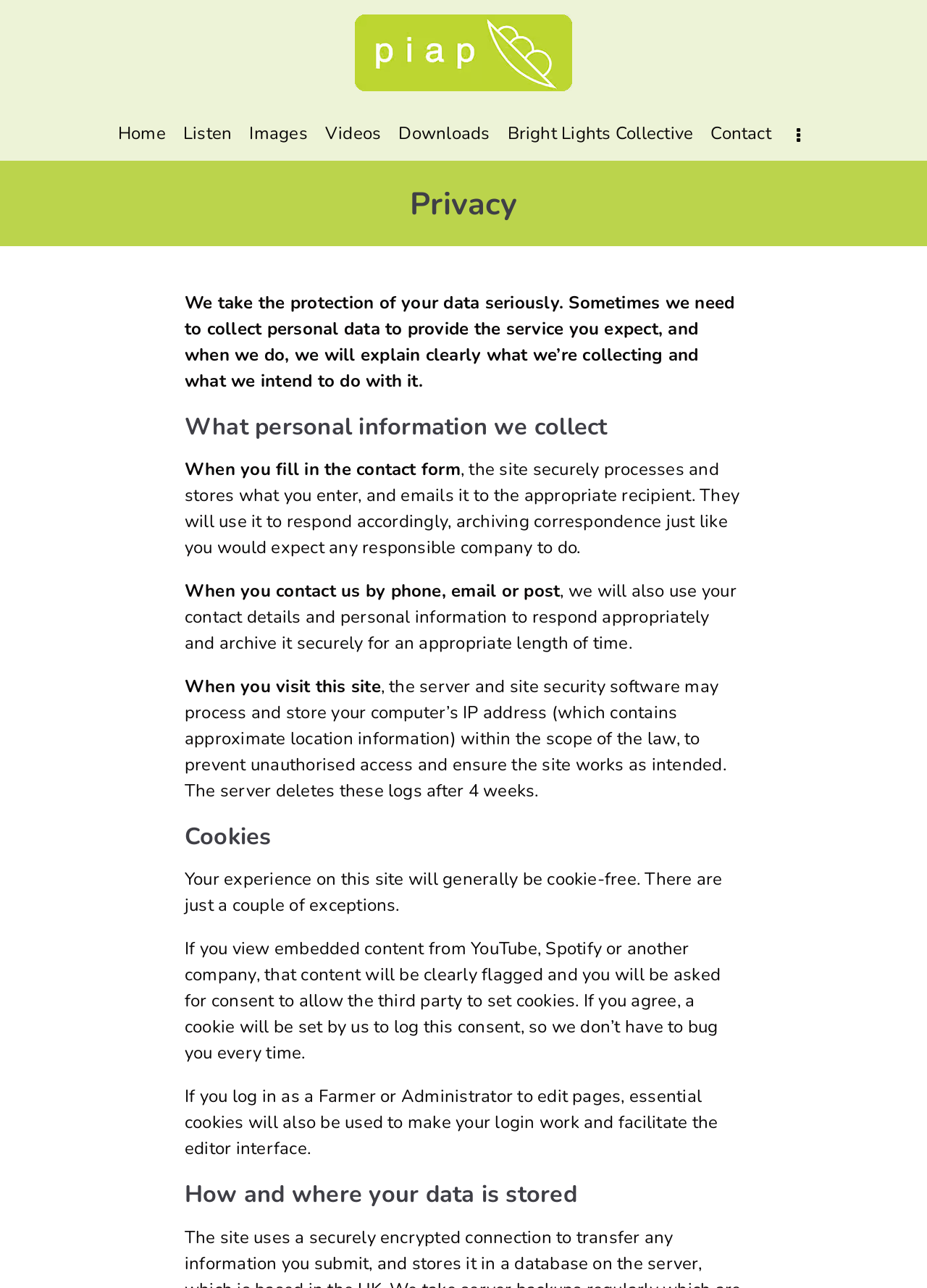Please find the bounding box for the UI element described by: "Contact".

[0.767, 0.093, 0.832, 0.114]